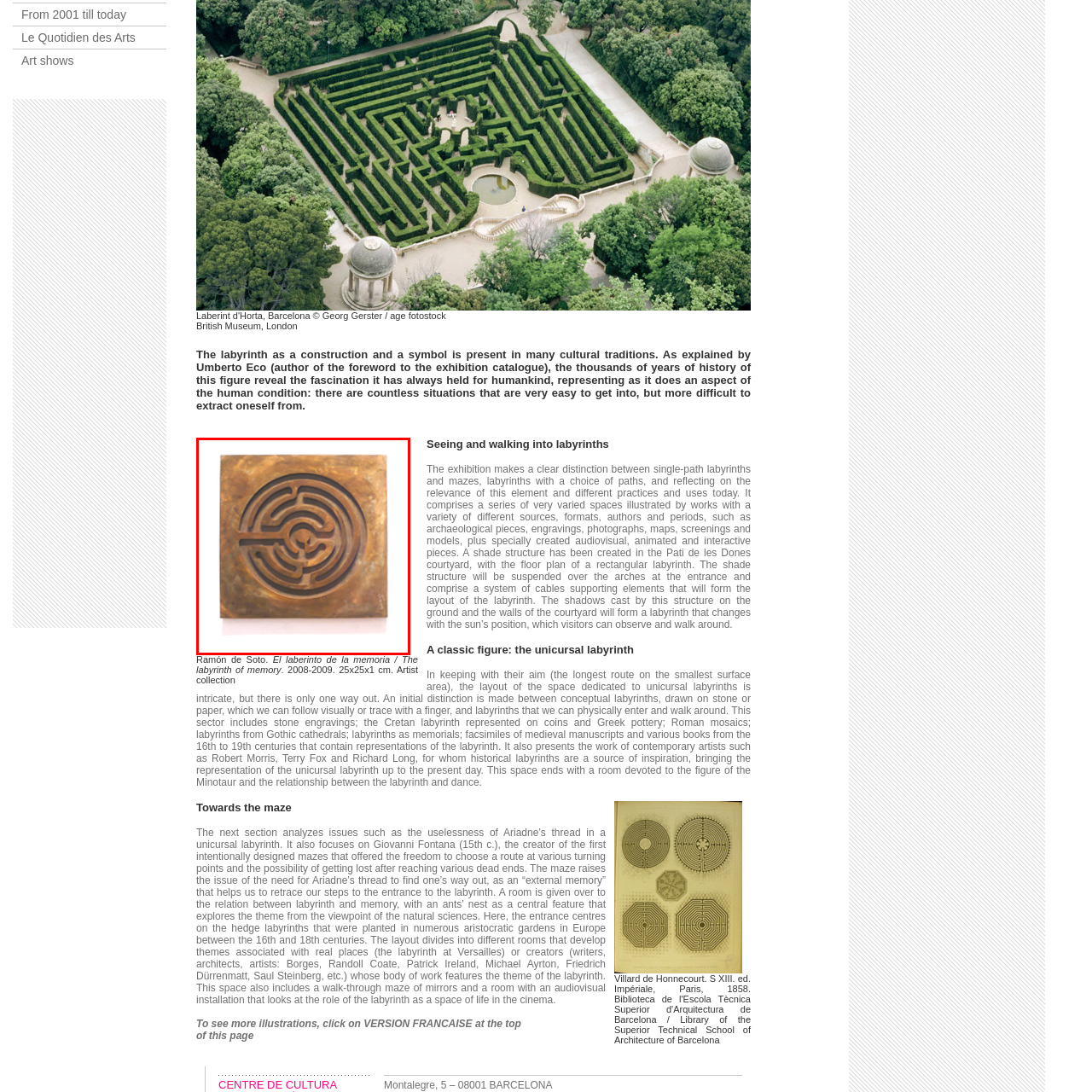Notice the image within the red frame, What does the labyrinth symbolize in the exhibition?
 Your response should be a single word or phrase.

Human experience, memory, and navigation